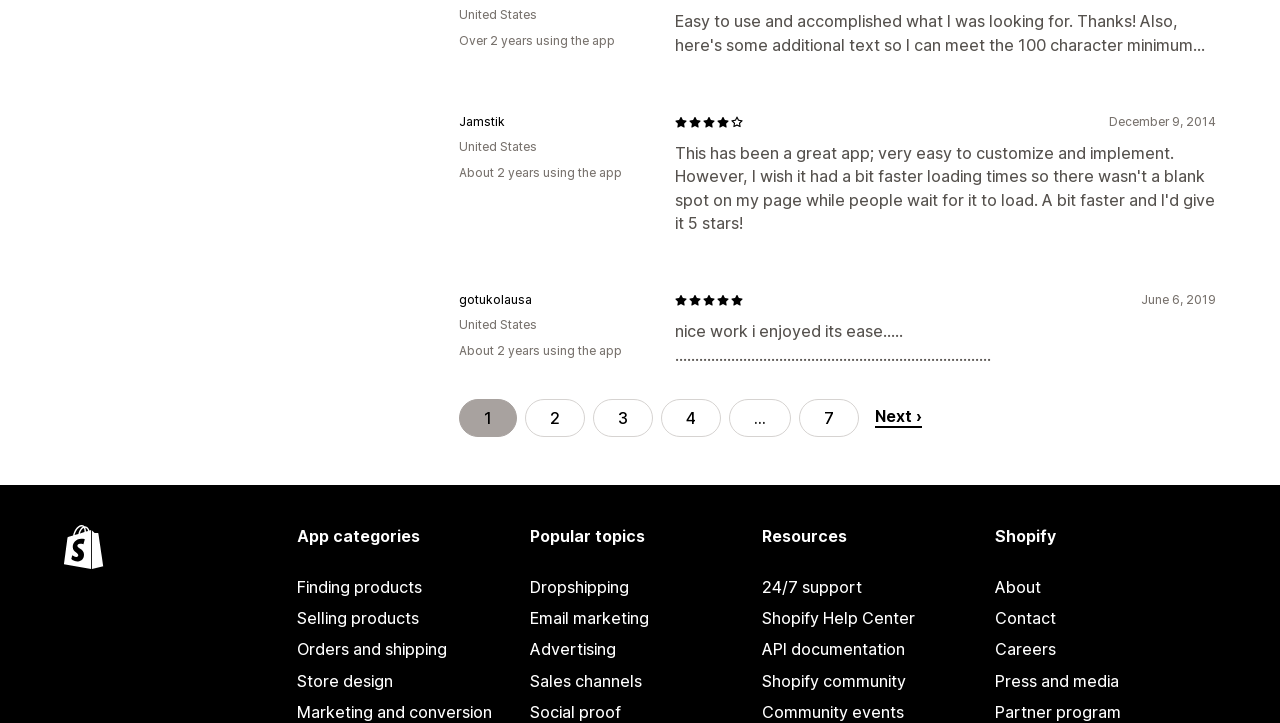Identify the bounding box coordinates for the element you need to click to achieve the following task: "Learn about Dropshipping". Provide the bounding box coordinates as four float numbers between 0 and 1, in the form [left, top, right, bottom].

[0.414, 0.791, 0.586, 0.834]